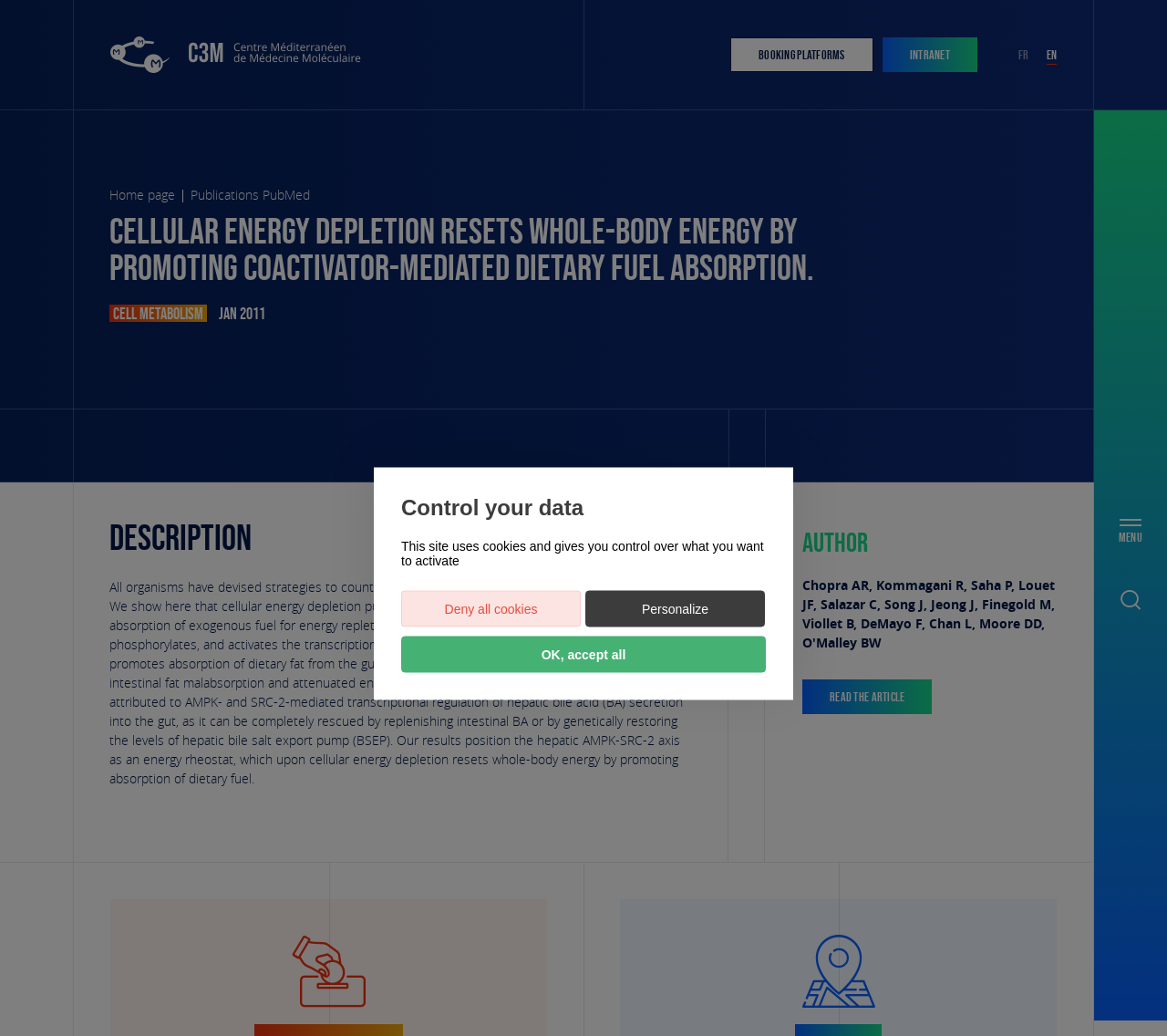Determine the bounding box coordinates of the element that should be clicked to execute the following command: "Click the logo".

[0.095, 0.035, 0.309, 0.07]